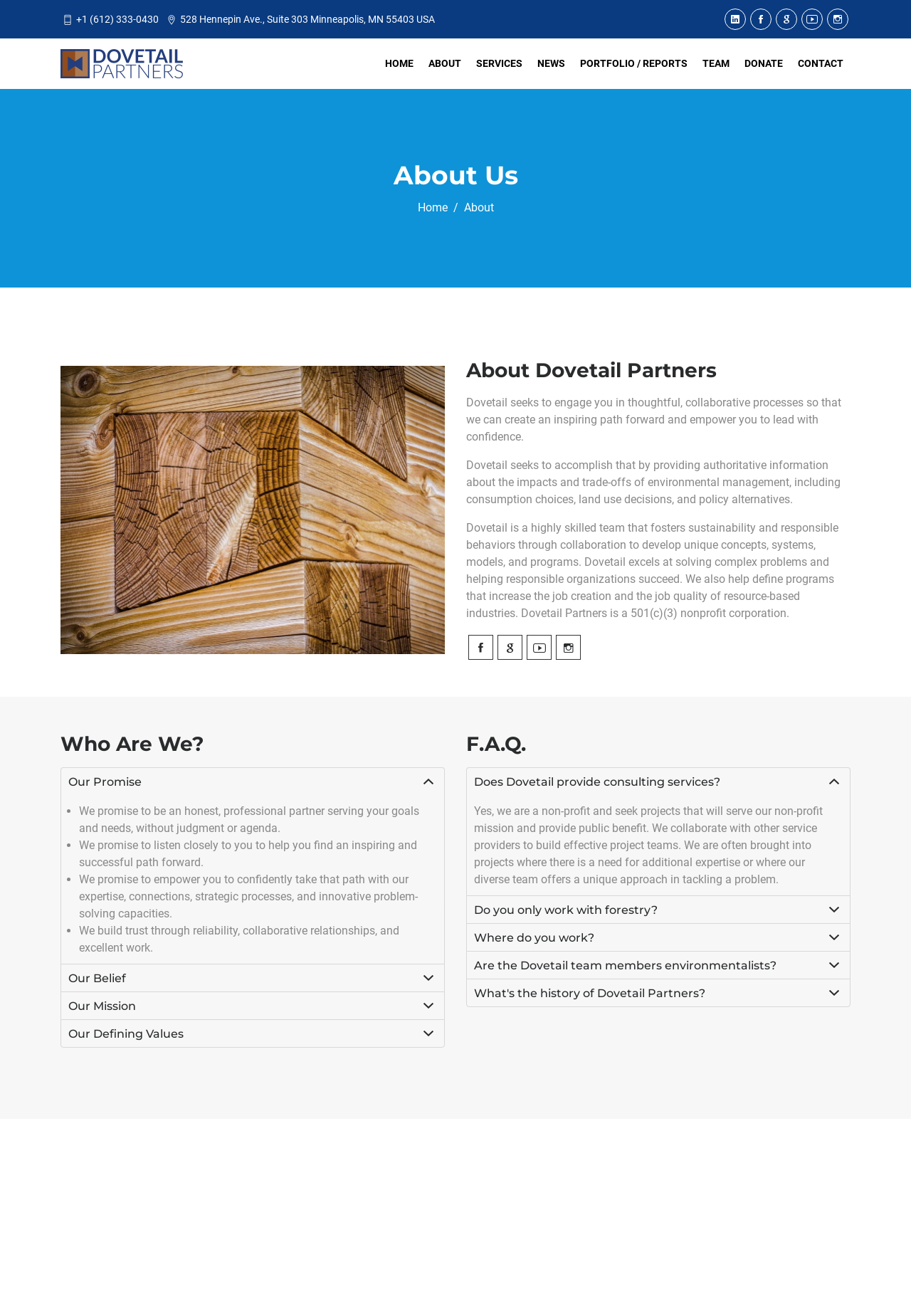Locate the bounding box coordinates of the clickable area to execute the instruction: "Click the ABOUT link". Provide the coordinates as four float numbers between 0 and 1, represented as [left, top, right, bottom].

[0.462, 0.029, 0.514, 0.068]